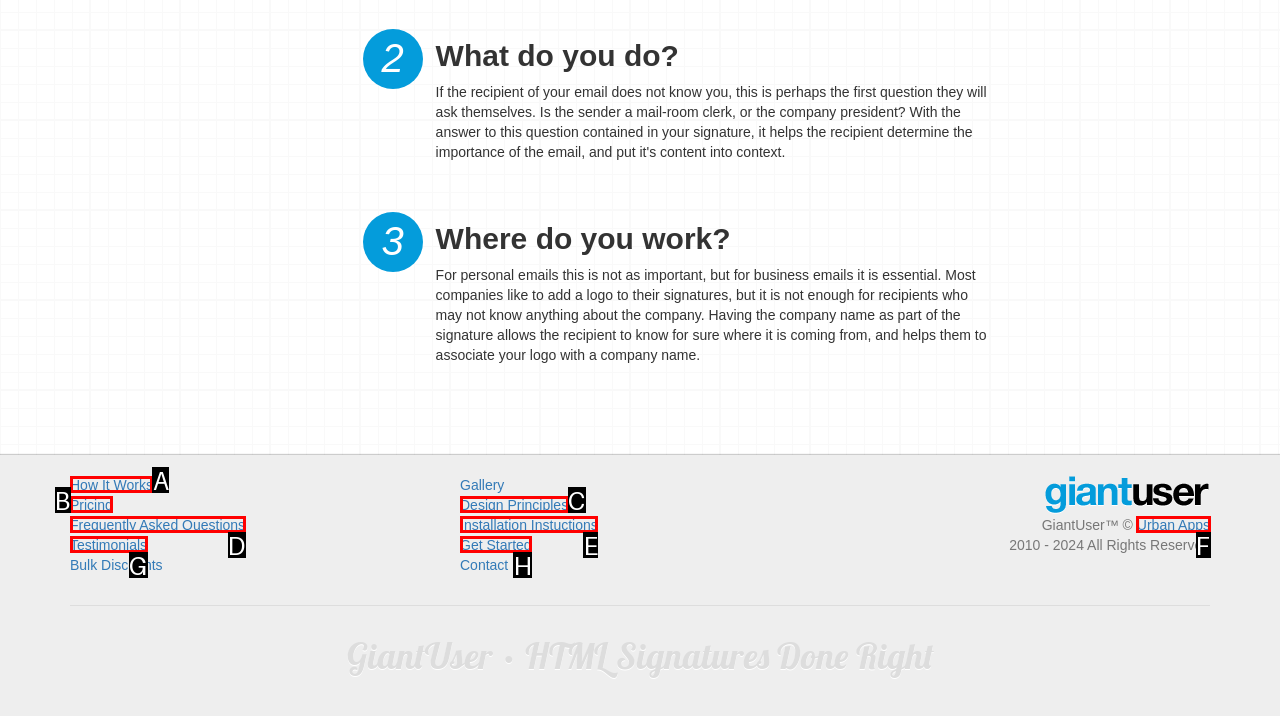Please provide the letter of the UI element that best fits the following description: Frequently Asked Questions
Respond with the letter from the given choices only.

D